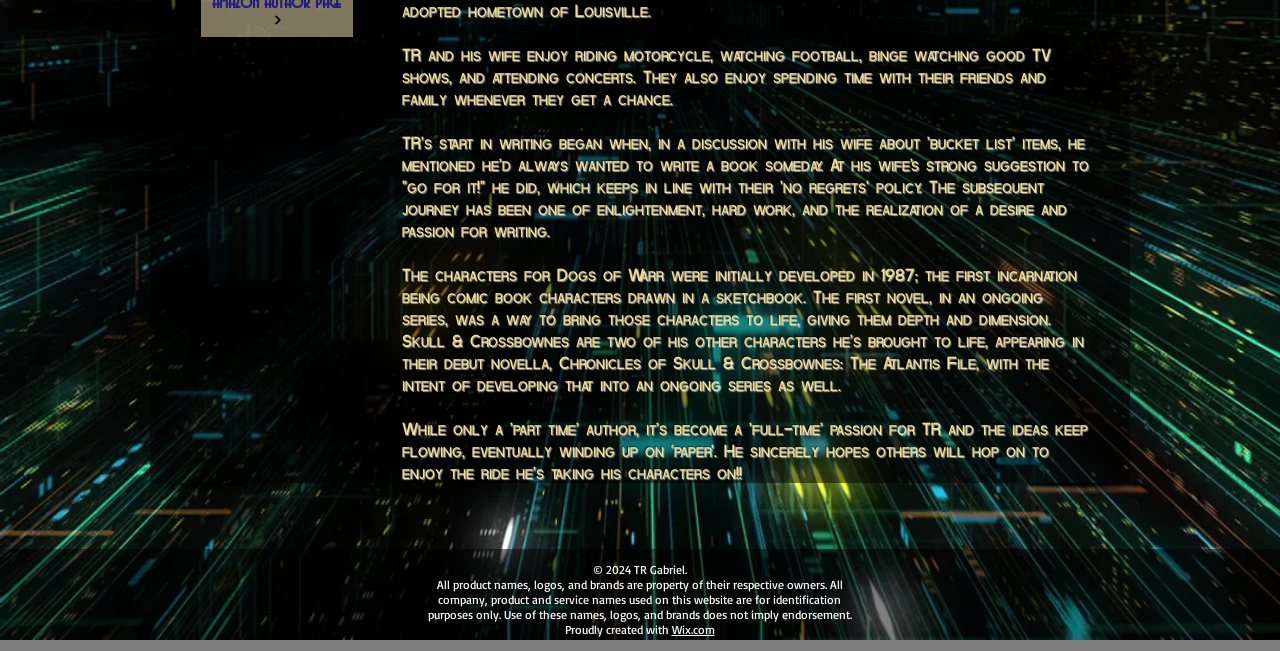Identify the bounding box of the HTML element described as: "Wix.com".

[0.525, 0.956, 0.558, 0.979]